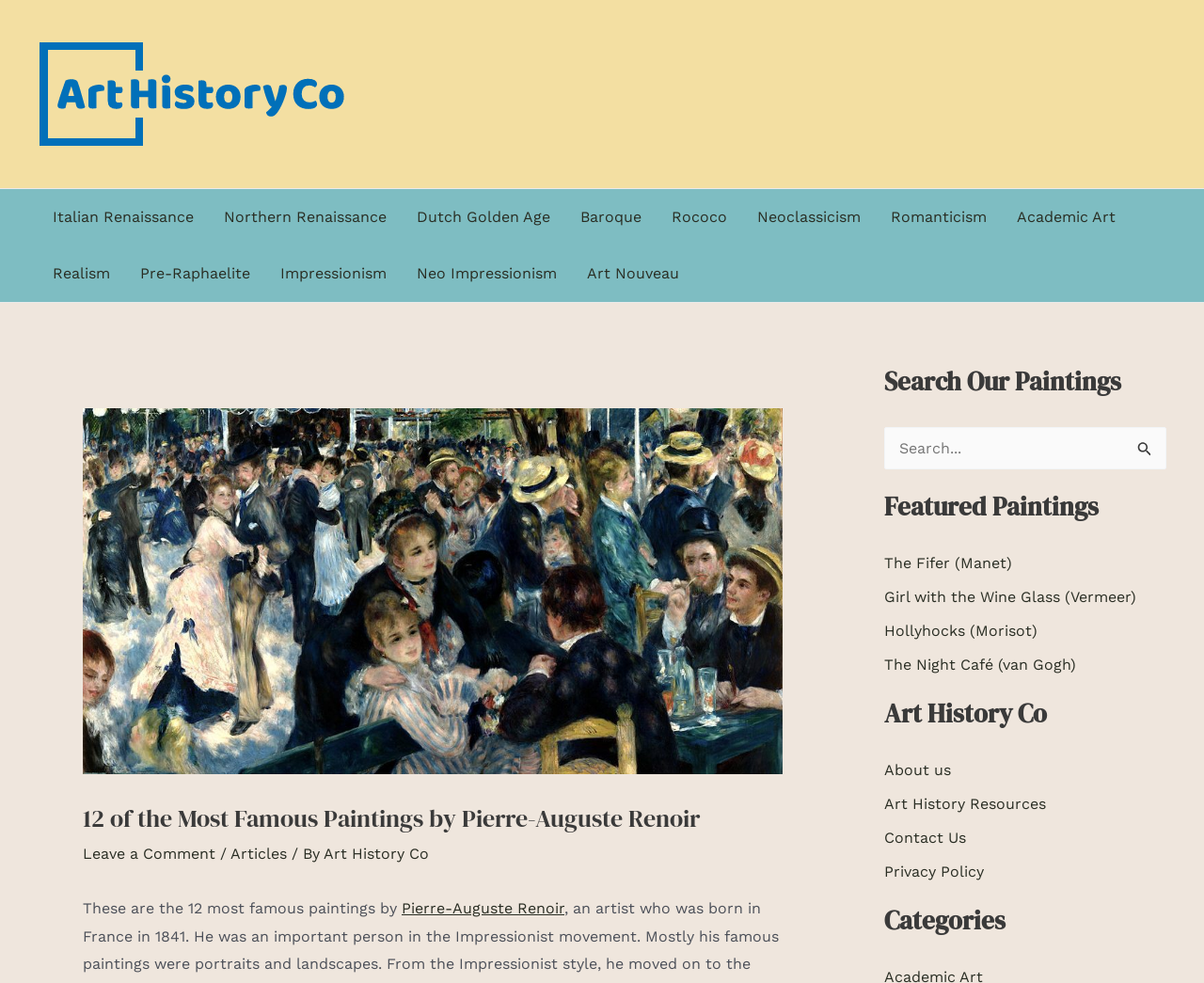Locate the bounding box coordinates of the item that should be clicked to fulfill the instruction: "Learn more about Art History Co".

[0.269, 0.859, 0.356, 0.877]